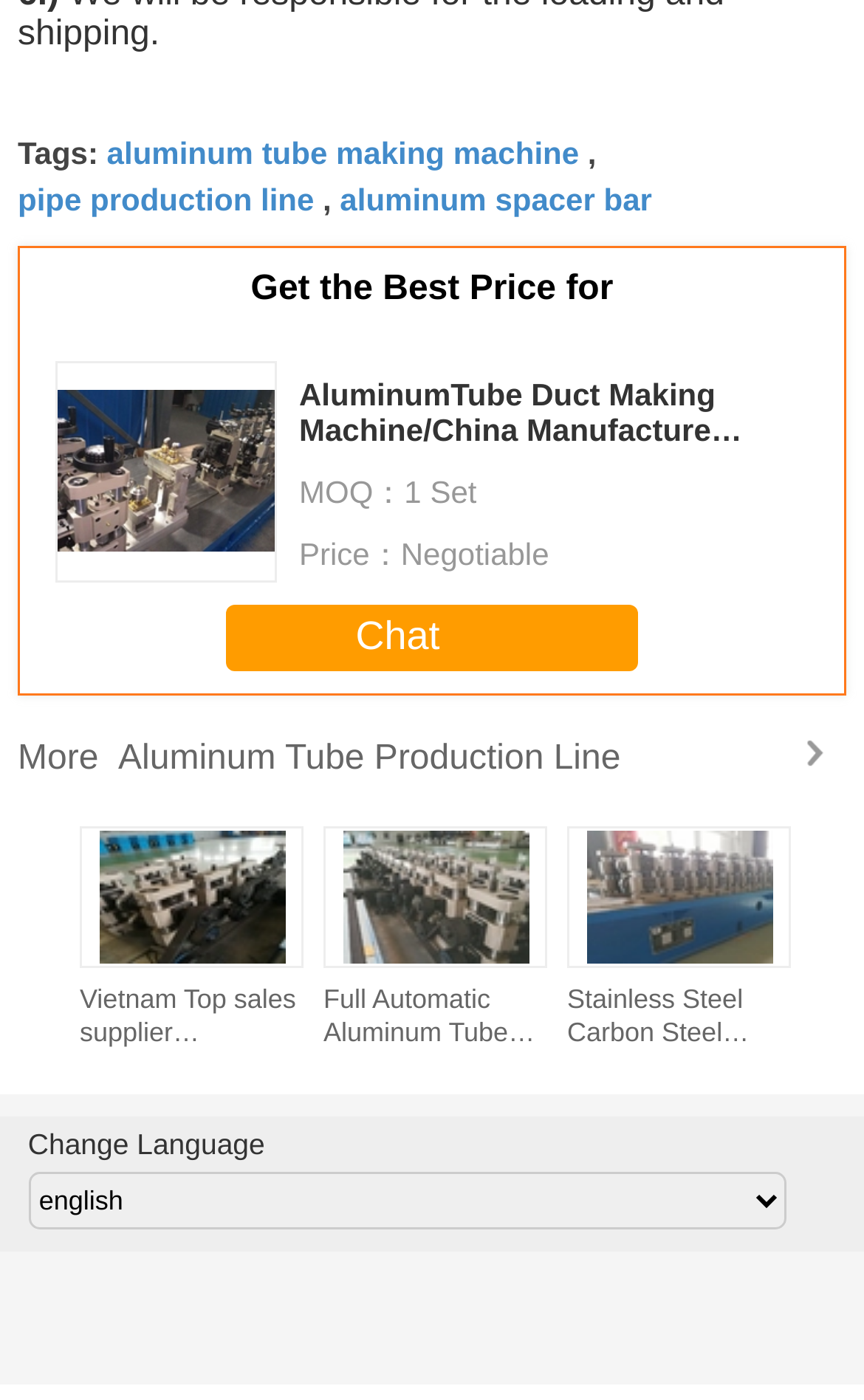Determine the bounding box coordinates for the clickable element to execute this instruction: "Chat with the supplier". Provide the coordinates as four float numbers between 0 and 1, i.e., [left, top, right, bottom].

[0.262, 0.432, 0.738, 0.48]